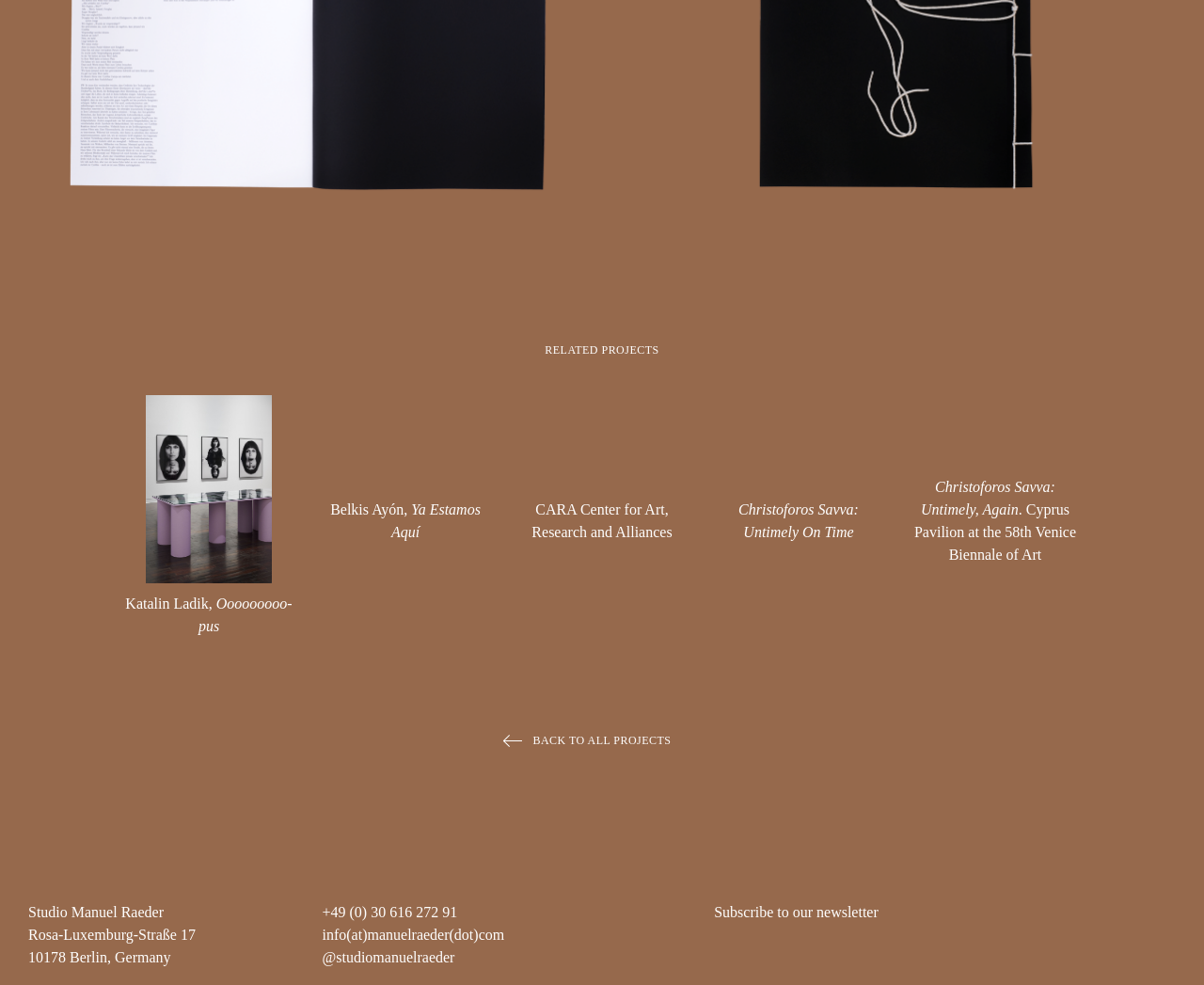Provide a one-word or brief phrase answer to the question:
What can you do at the bottom of the webpage?

Subscribe to the newsletter